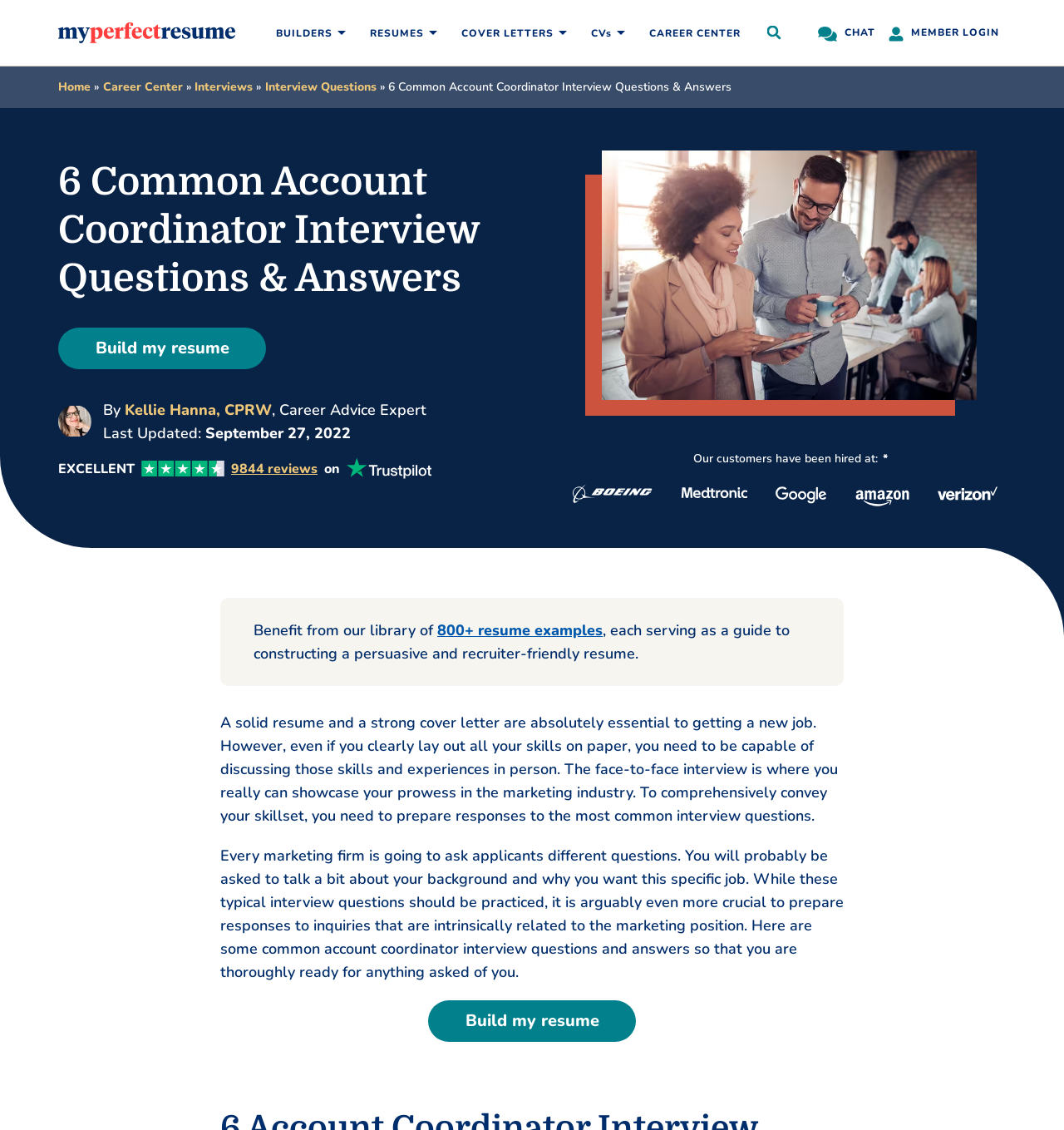Answer the question using only a single word or phrase: 
What companies have hired customers of this website?

Boeing, Medtronic, Google, Amazon, Verizon